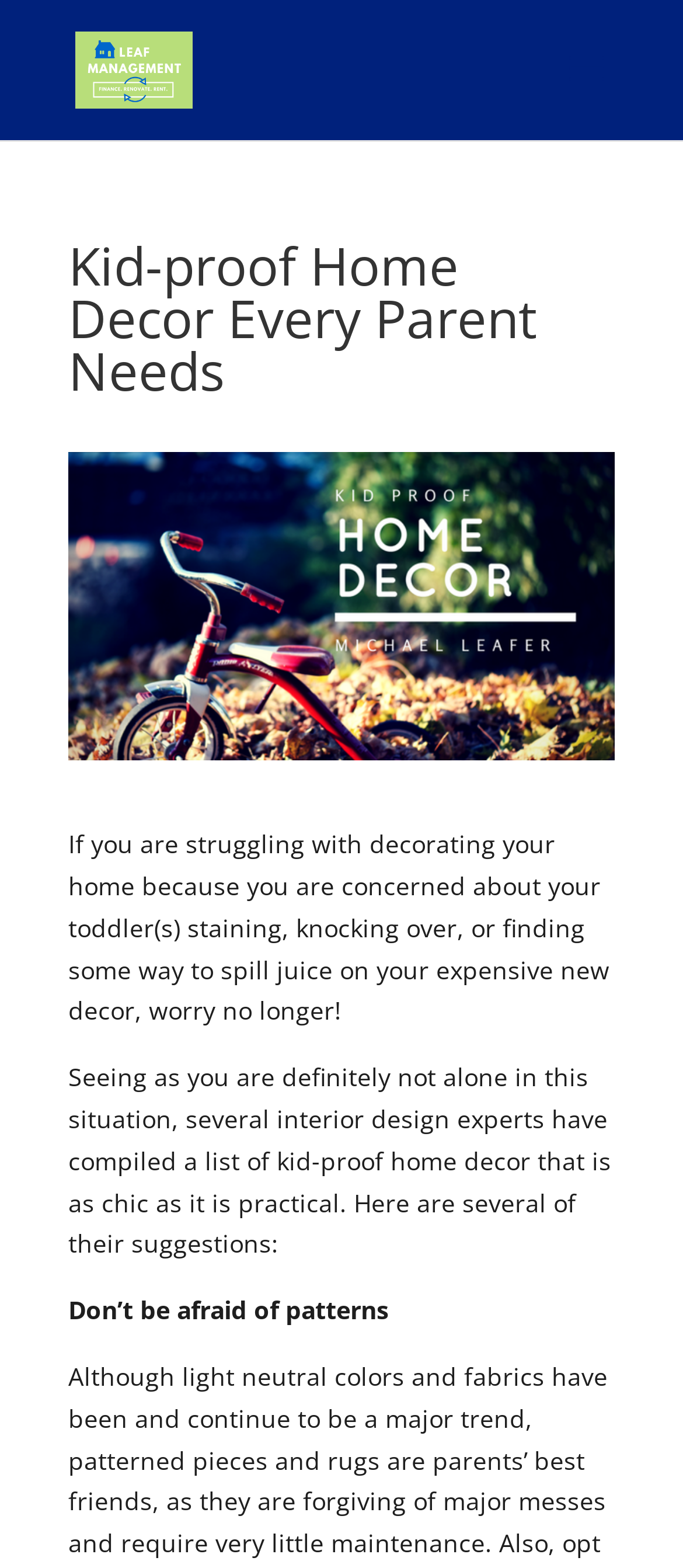What is the main concern of parents when decorating their home?
Please elaborate on the answer to the question with detailed information.

The main concern of parents when decorating their home is that their toddlers may stain, knock over, or spill juice on their expensive new decor, as mentioned in the text 'If you are struggling with decorating your home because you are concerned about your toddler(s) staining, knocking over, or finding some way to spill juice on your expensive new decor, worry no longer!'.